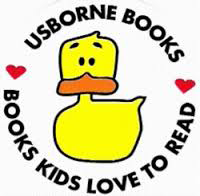Detail the scene depicted in the image with as much precision as possible.

The image features a cheerful yellow duck, symbolizing Usborne Books, surrounded by the phrase "Books Kids Love to Read." This playful design emphasizes the brand’s commitment to making reading enjoyable for children. With its childish charm, the image effectively conveys a sense of fun and curiosity, inviting parents and kids to explore a world of stories together. The duck, typically associated with playful and friendly connotations, aligns perfectly with the goal of fostering a love for reading in young audiences.